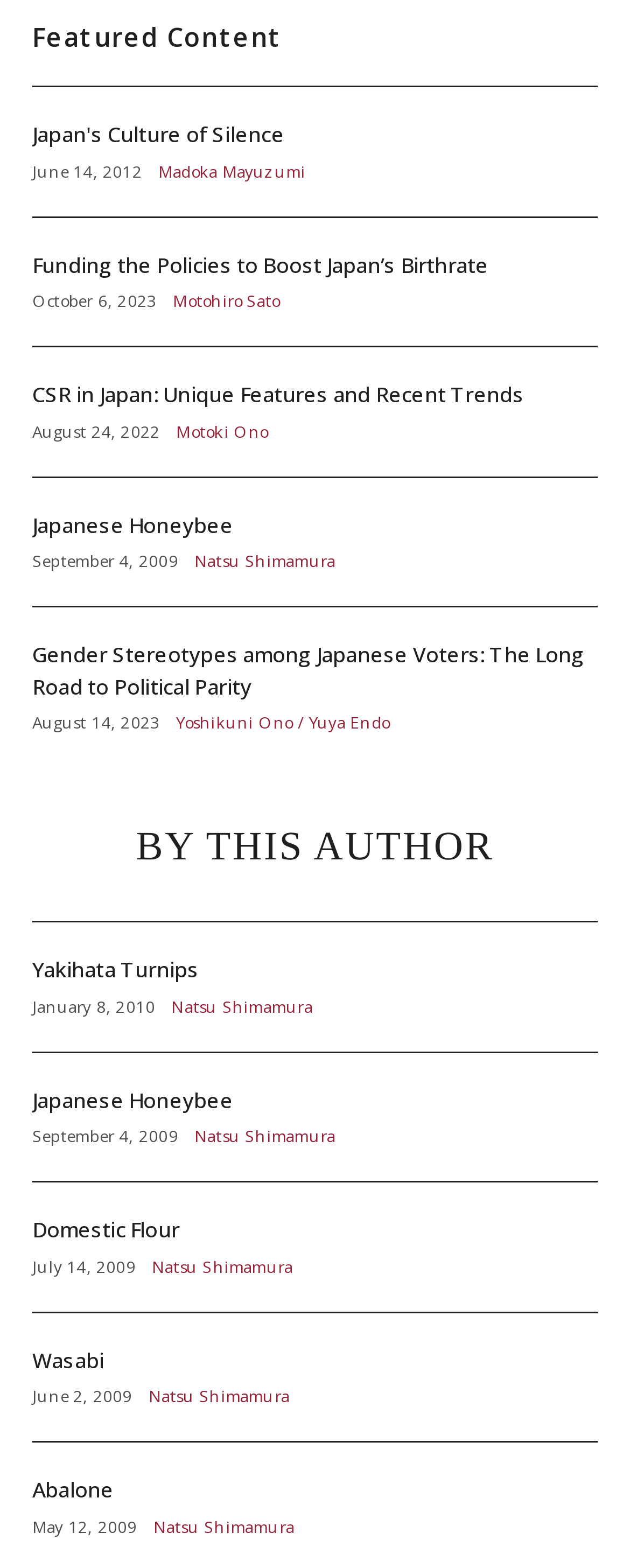Pinpoint the bounding box coordinates for the area that should be clicked to perform the following instruction: "Read article about Japan's Culture of Silence".

[0.051, 0.056, 0.949, 0.138]